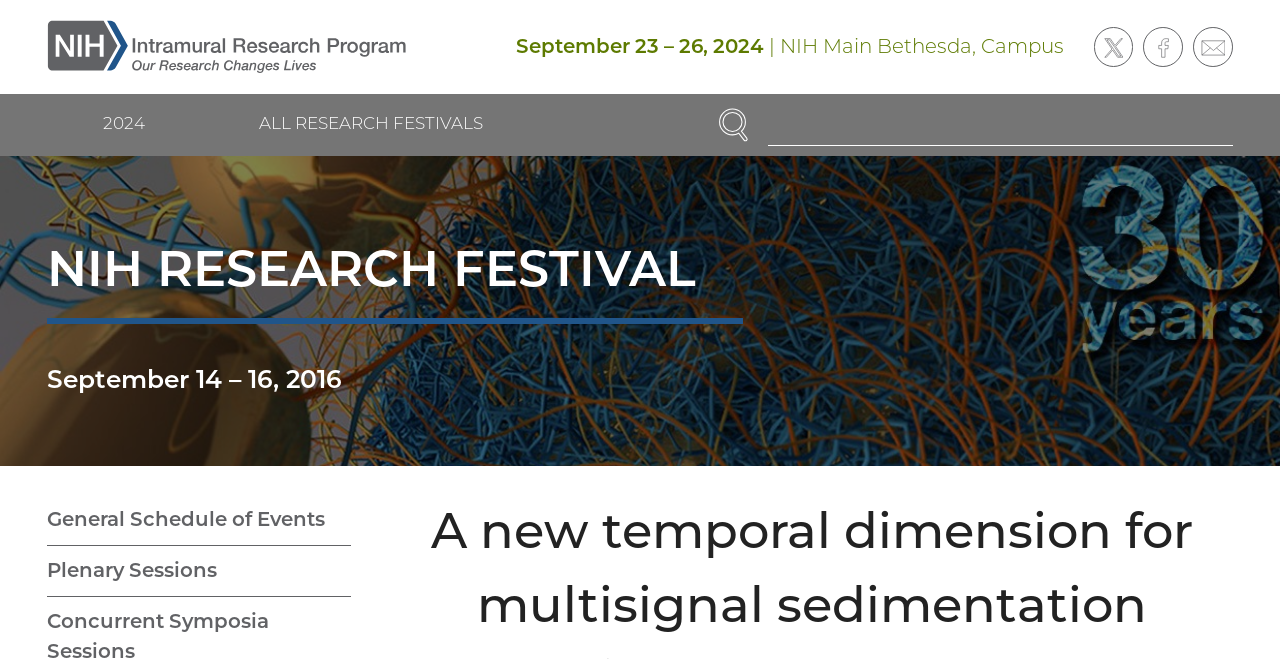Can you find and provide the main heading text of this webpage?

A new temporal dimension for multisignal sedimentation velocity as a tool to analyze multicomponent interactions